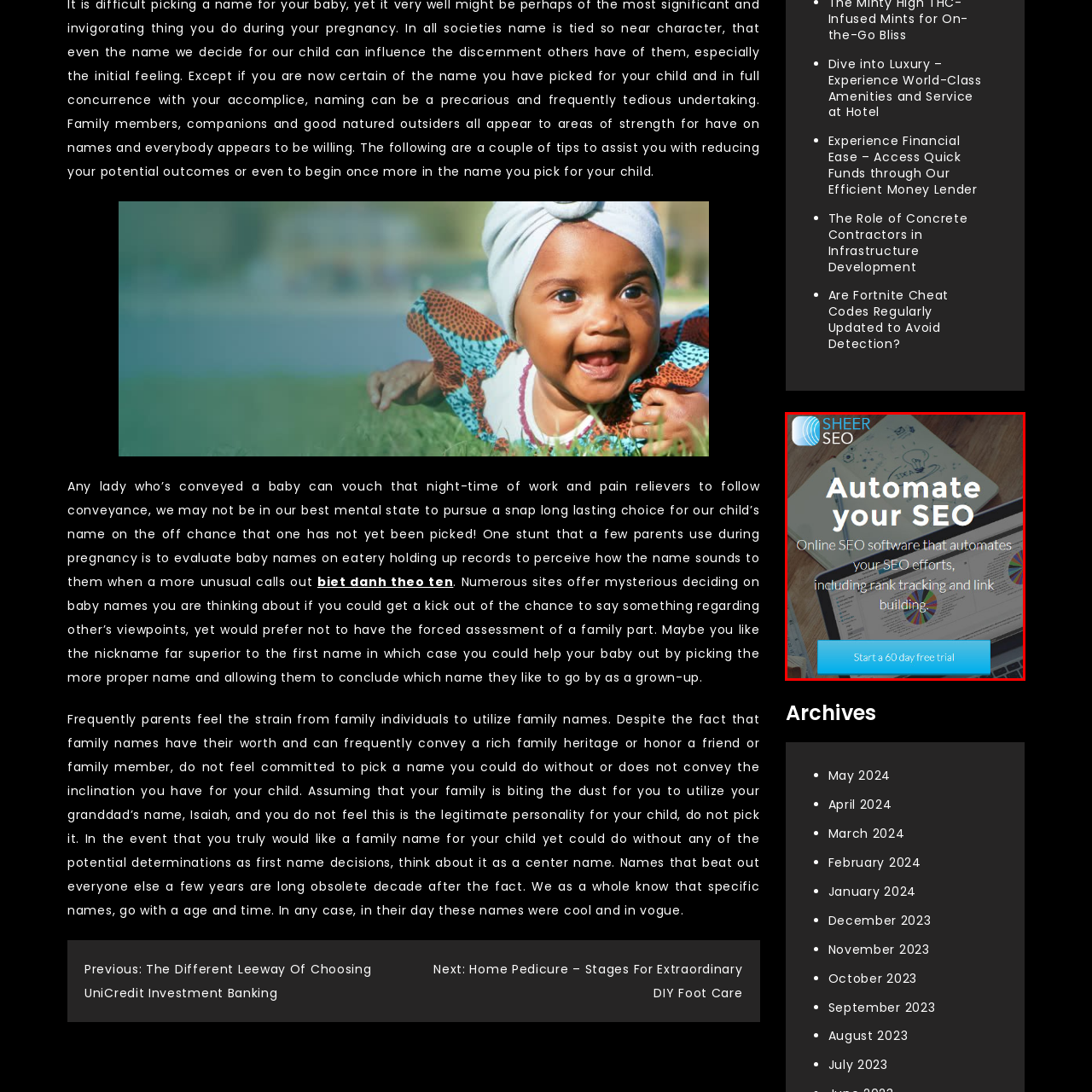How many days is the free trial offered?
Direct your attention to the image marked by the red bounding box and answer the question with a single word or phrase.

60 days